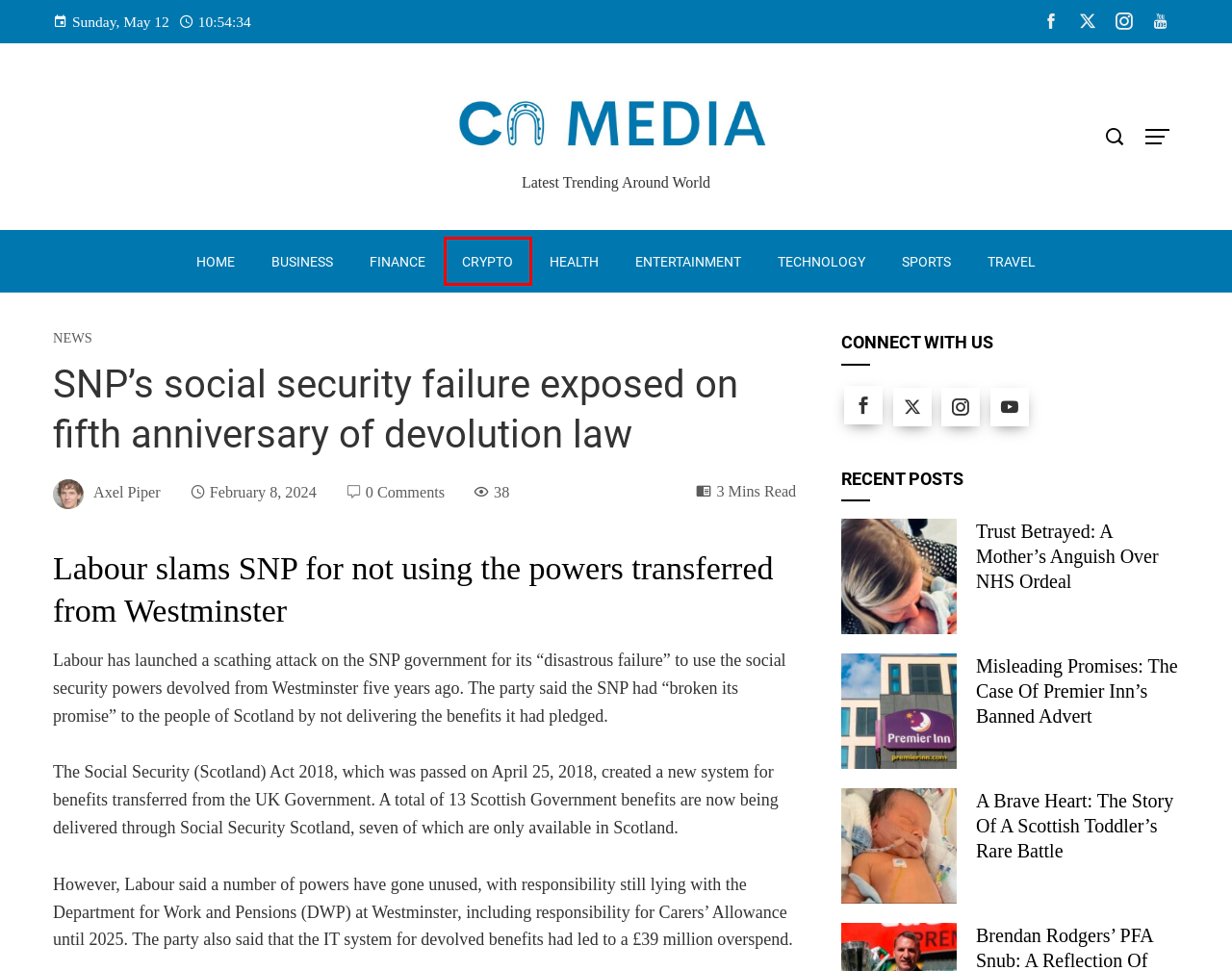You are provided with a screenshot of a webpage highlighting a UI element with a red bounding box. Choose the most suitable webpage description that matches the new page after clicking the element in the bounding box. Here are the candidates:
A. Crypto Archives - CN Media
B. Entertainment Archives - CN Media
C. Finance Archives - CN Media
D. Travel Archives - CN Media
E. News Archives - CN Media
F. Health Archives - CN Media
G. Technology Archives - CN Media
H. A Brave Heart: The Story of a Scottish Toddler’s Rare Battle

A